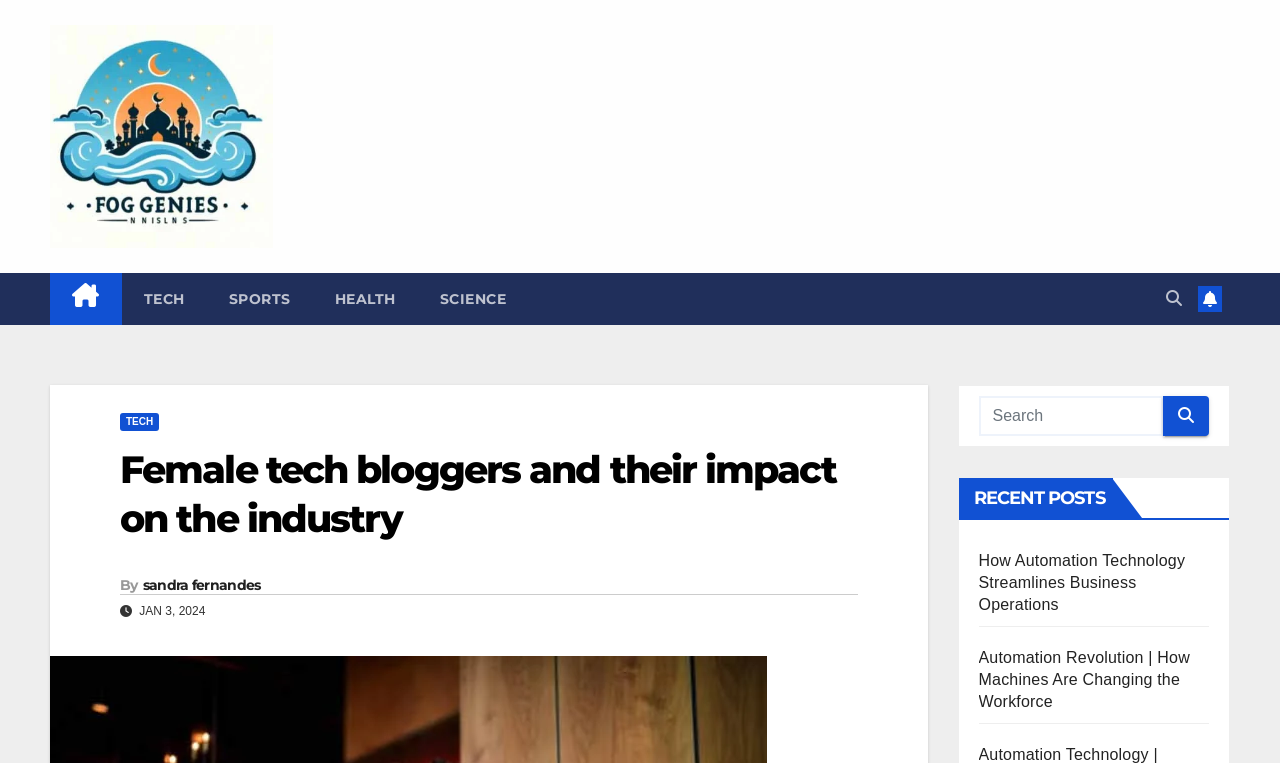Determine the bounding box coordinates of the area to click in order to meet this instruction: "search for something".

[0.764, 0.519, 0.909, 0.571]